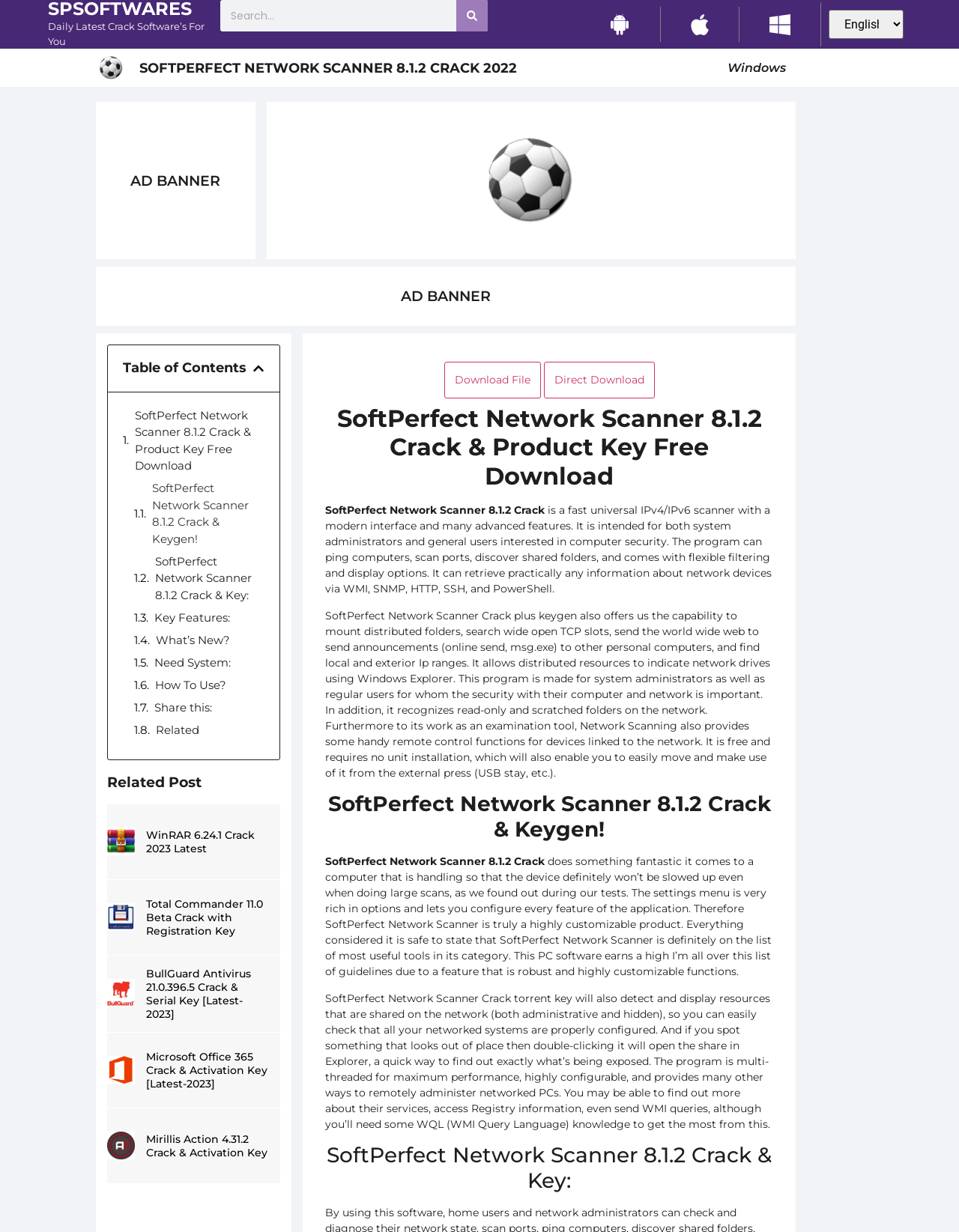What is the benefit of the software's multi-threaded design?
Look at the screenshot and provide an in-depth answer.

I determined the answer by reading the static text element that mentions the software's multi-threaded design and its benefit, which is to achieve maximum performance.